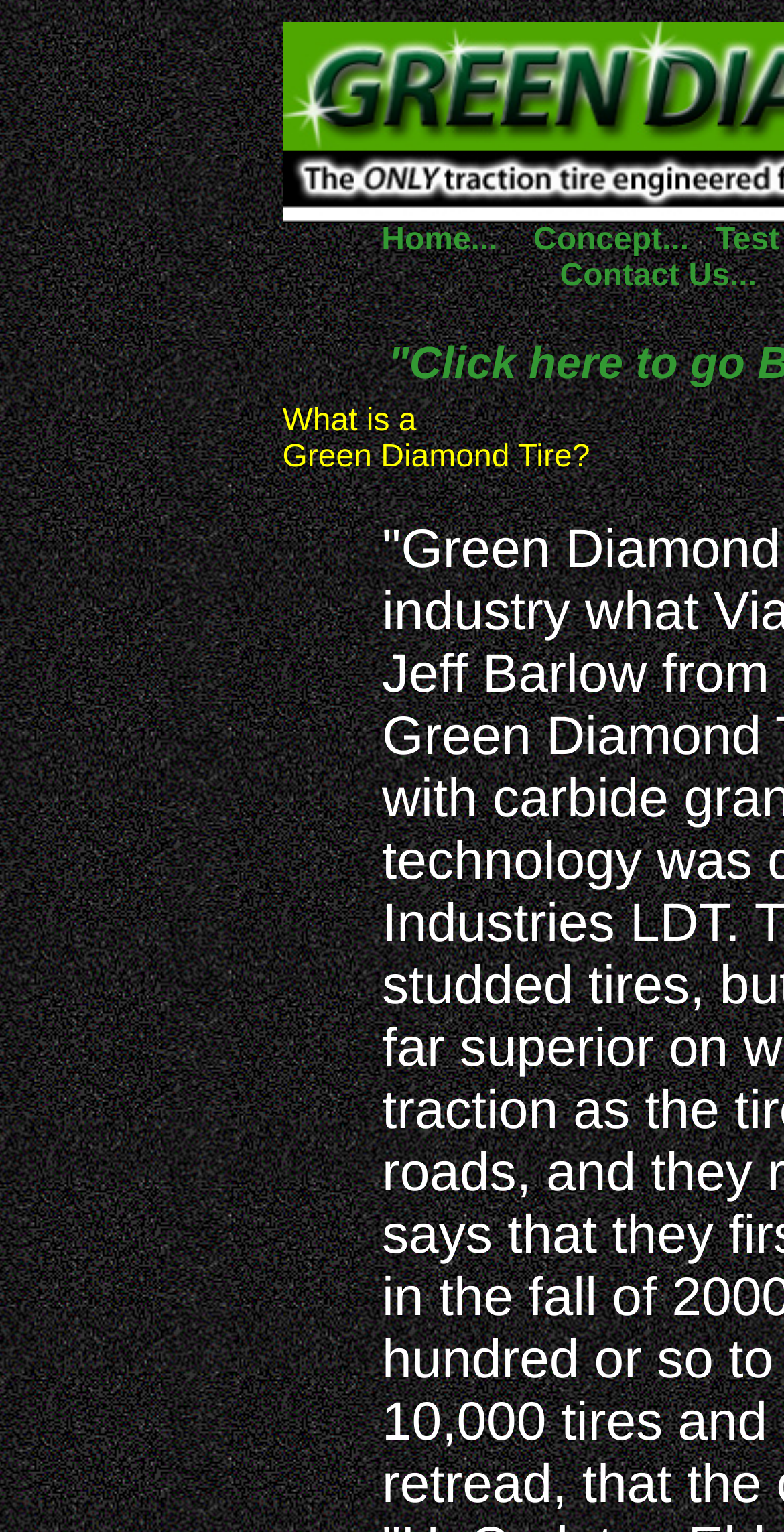Show the bounding box coordinates for the HTML element described as: "Concept...".

[0.68, 0.147, 0.879, 0.167]